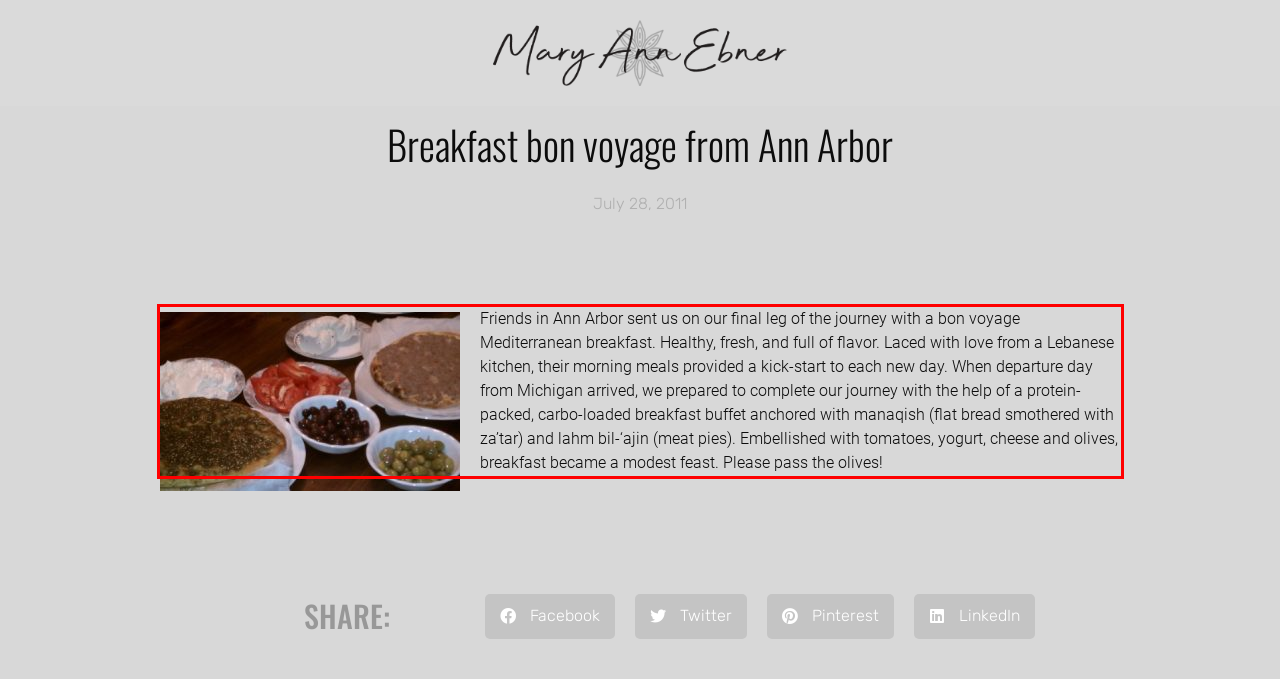In the given screenshot, locate the red bounding box and extract the text content from within it.

Friends in Ann Arbor sent us on our final leg of the journey with a bon voyage Mediterranean breakfast. Healthy, fresh, and full of flavor. Laced with love from a Lebanese kitchen, their morning meals provided a kick-start to each new day. When departure day from Michigan arrived, we prepared to complete our journey with the help of a protein-packed, carbo-loaded breakfast buffet anchored with manaqish (flat bread smothered with za’tar) and lahm bil-‘ajin (meat pies). Embellished with tomatoes, yogurt, cheese and olives, breakfast became a modest feast. Please pass the olives!